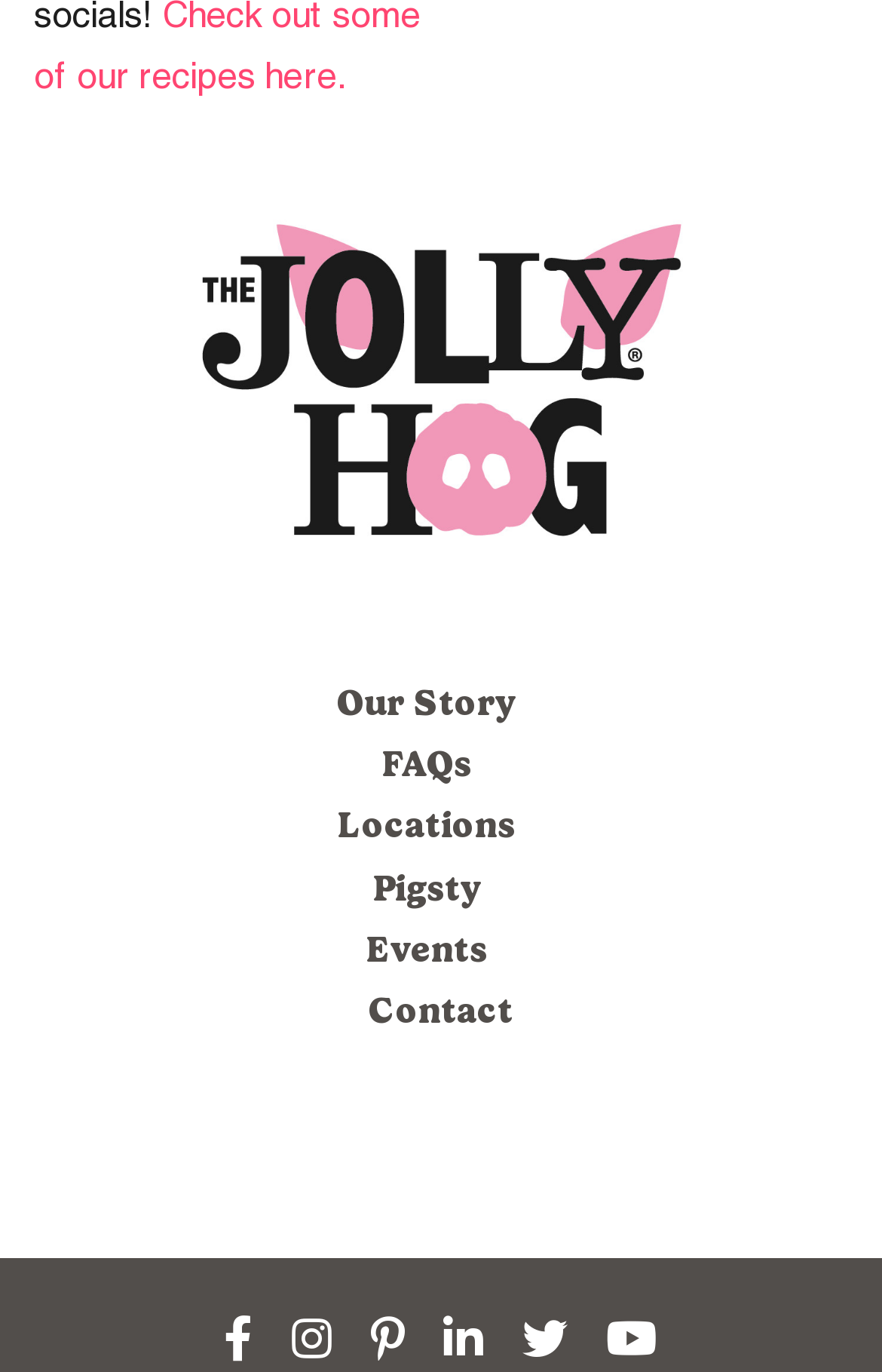What is the last link in the navigation menu?
Using the image as a reference, answer the question in detail.

The navigation menu is located in the middle of the webpage, and the last link in the menu is 'Contact', which has a bounding box coordinate of [0.418, 0.721, 0.582, 0.752].